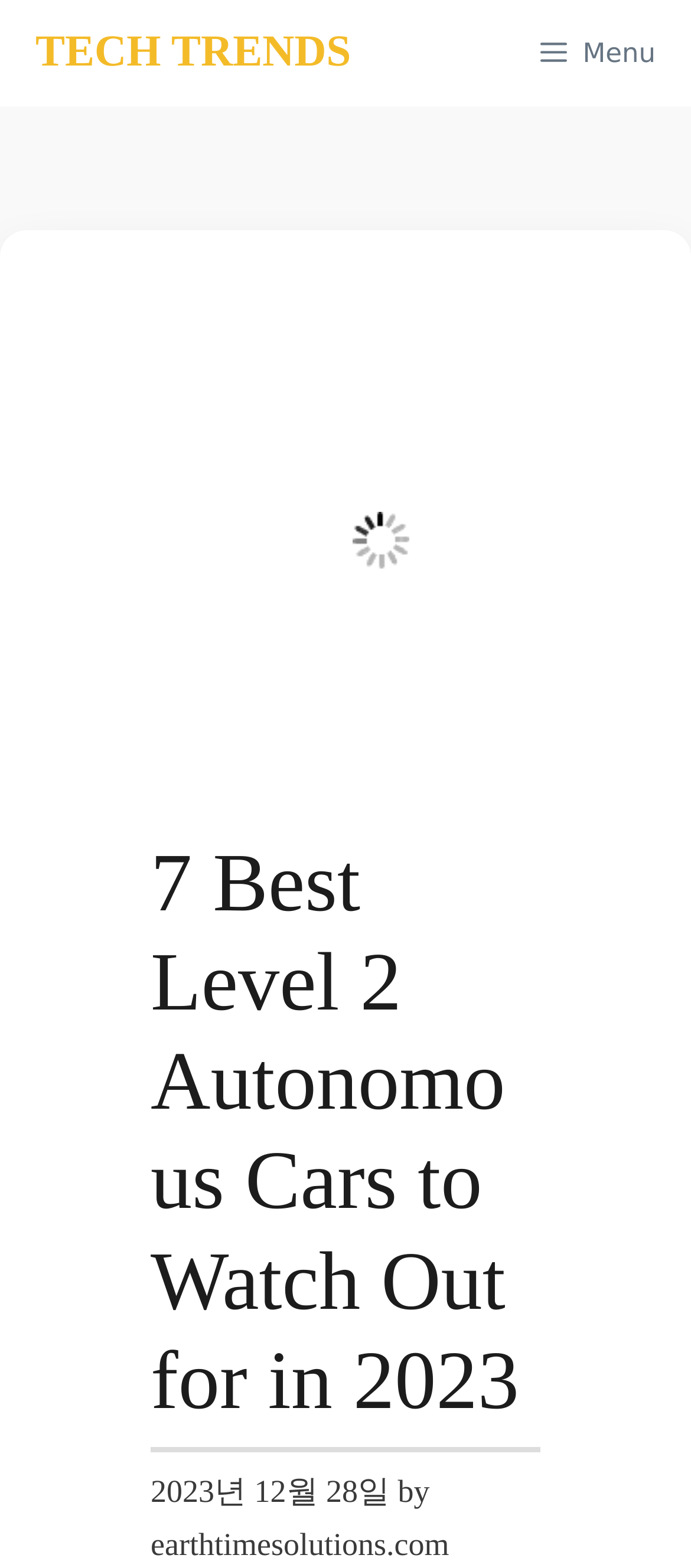Explain the webpage's layout and main content in detail.

This webpage is a comprehensive guide to Level 2 autonomous cars, with a focus on the 7 best models to watch out for in 2023. At the top of the page, there is a primary navigation menu with a "TECH TRENDS" link and a "Menu" button that expands to reveal more options. 

Below the navigation menu, there is a large image that takes up most of the width of the page, with a heading "7 Best Level 2 Autonomous Cars to Watch Out for in 2023" positioned on top of it, near the center. The heading is followed by a timestamp "2023년 12월 28일" and the author's name "earthtimesolutions.com", which is a clickable link.

The overall structure of the page is clean, with a clear hierarchy of elements and ample use of whitespace to separate different sections. The image and heading are prominently displayed, drawing the reader's attention to the main topic of the page.